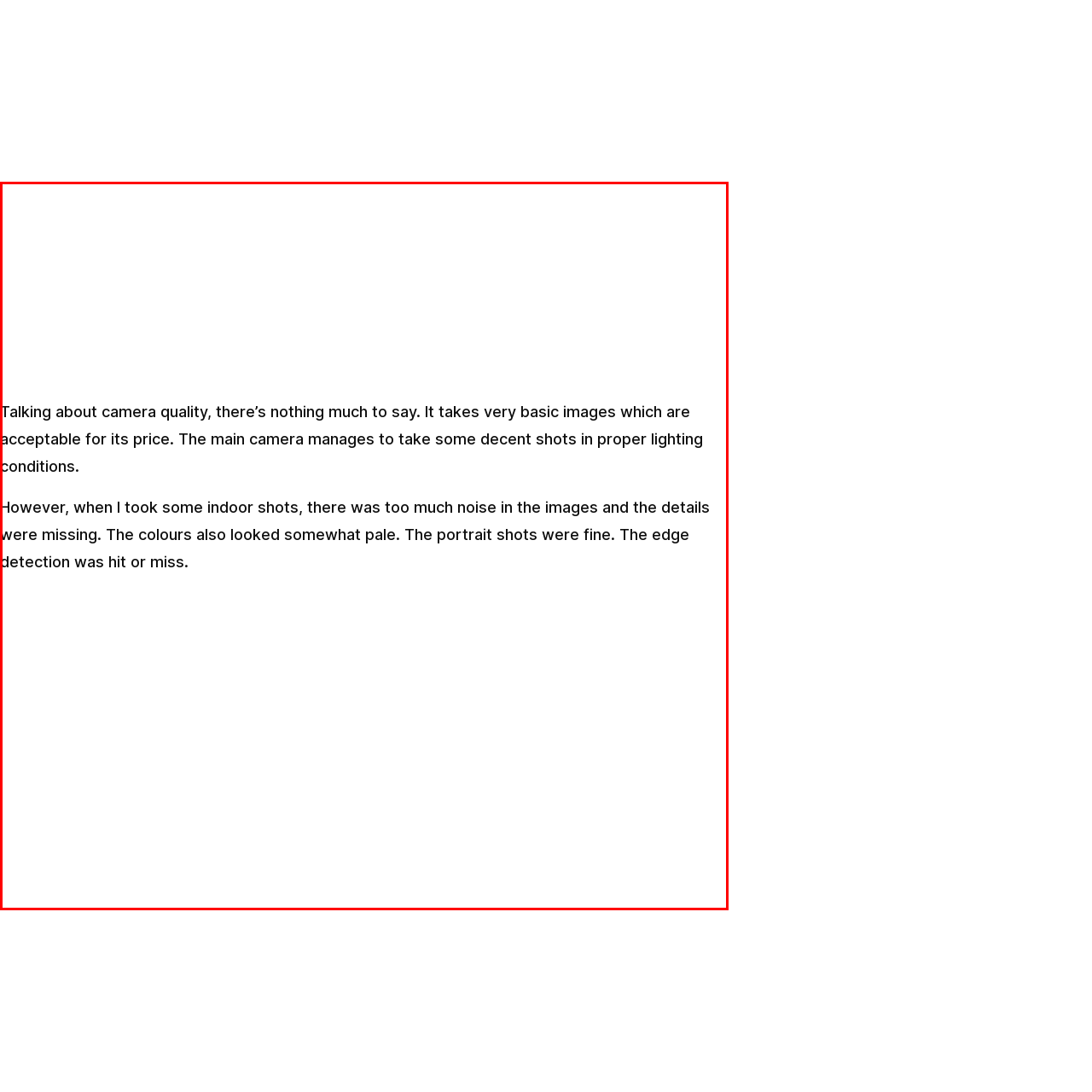Does the camera perform well in low light conditions?
Inspect the image enclosed by the red bounding box and respond with as much detail as possible.

According to the caption, the camera's quality diminishes in low light, leading to noisy images with missing detail and somewhat pale colors, indicating that it does not perform well in low light conditions.